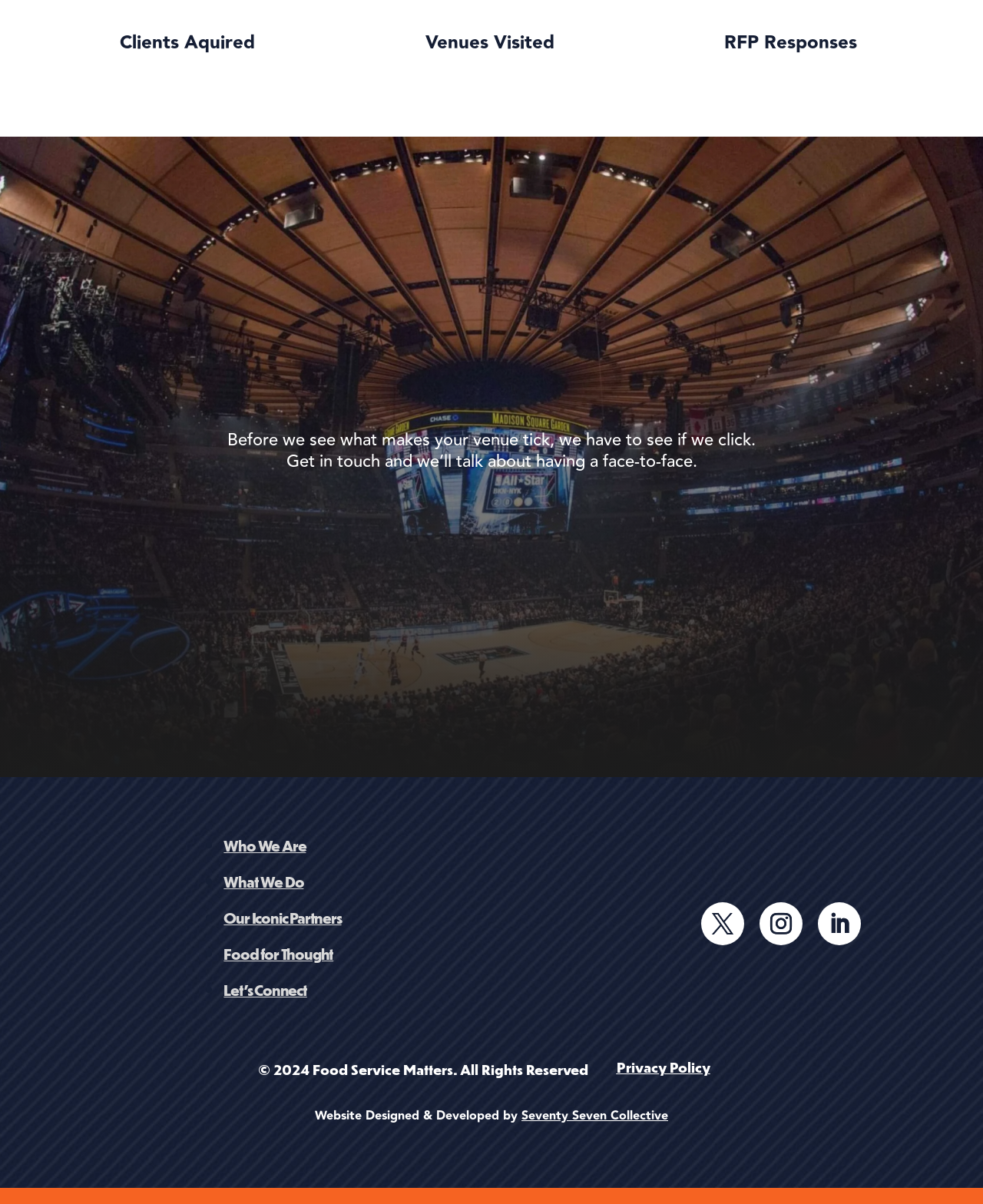Bounding box coordinates are specified in the format (top-left x, top-left y, bottom-right x, bottom-right y). All values are floating point numbers bounded between 0 and 1. Please provide the bounding box coordinate of the region this sentence describes: Our Iconic Partners

[0.228, 0.755, 0.347, 0.77]